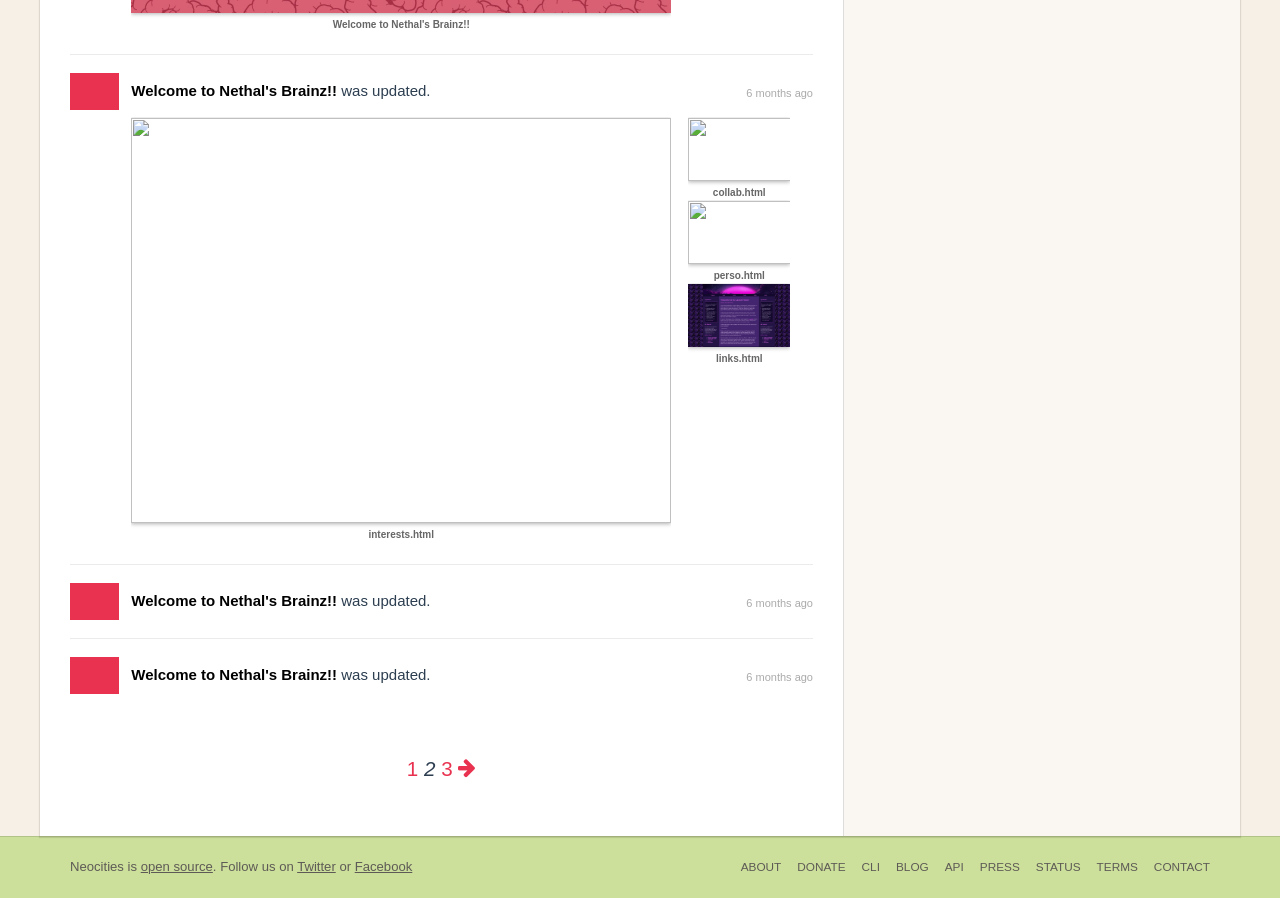Using the information from the screenshot, answer the following question thoroughly:
What is the purpose of the images on the webpage?

The images on the webpage are associated with links, such as 'interests.html', 'collab.html', and 'perso.html', suggesting that they are used to represent these links.